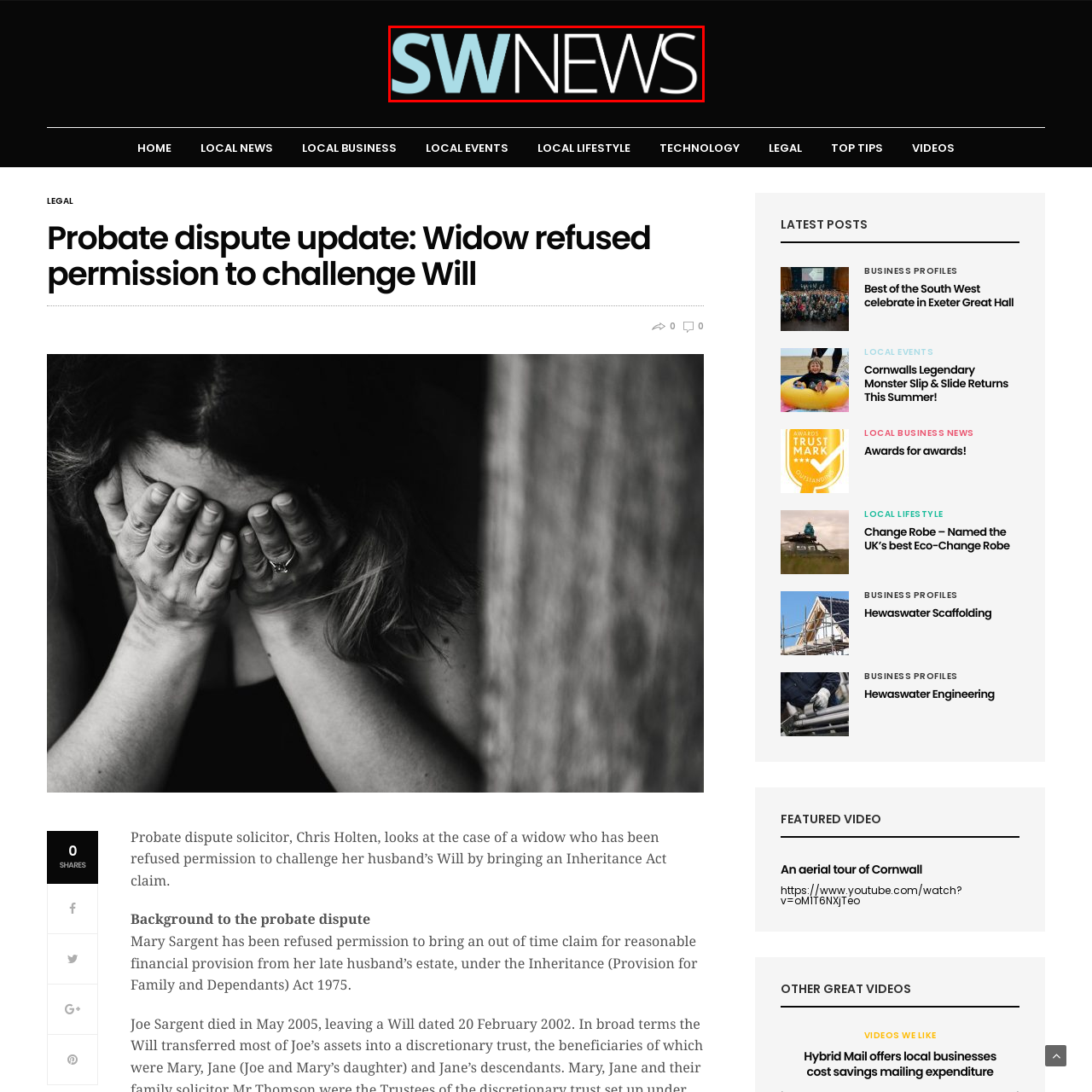Thoroughly describe the scene captured inside the red-bordered section of the image.

The image features the logo of "SW News," characterized by the bold letters "SW" in a light blue color against a black background, with the word "NEWS" displayed in white. This logo represents a news outlet covering various topics, including local news and events in the South West region of the UK. The design is modern and visually striking, effectively conveying a professional and informative brand image to its audience.